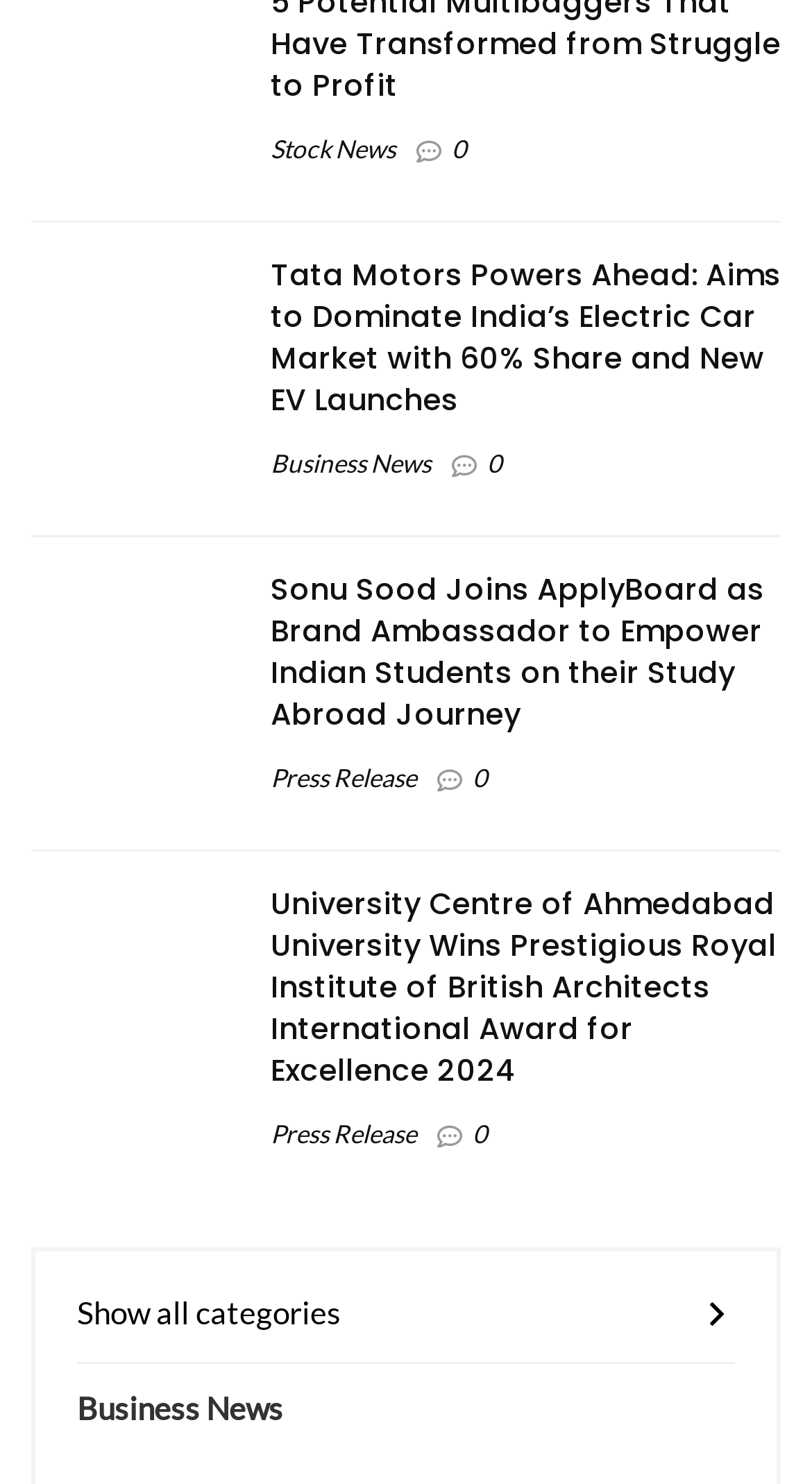How many links are present in the webpage?
Please provide an in-depth and detailed response to the question.

There are 12 links present on the webpage, including links to news articles, categories, and a 'Show all categories' button. These links are scattered throughout the webpage and have different bounding box coordinates.